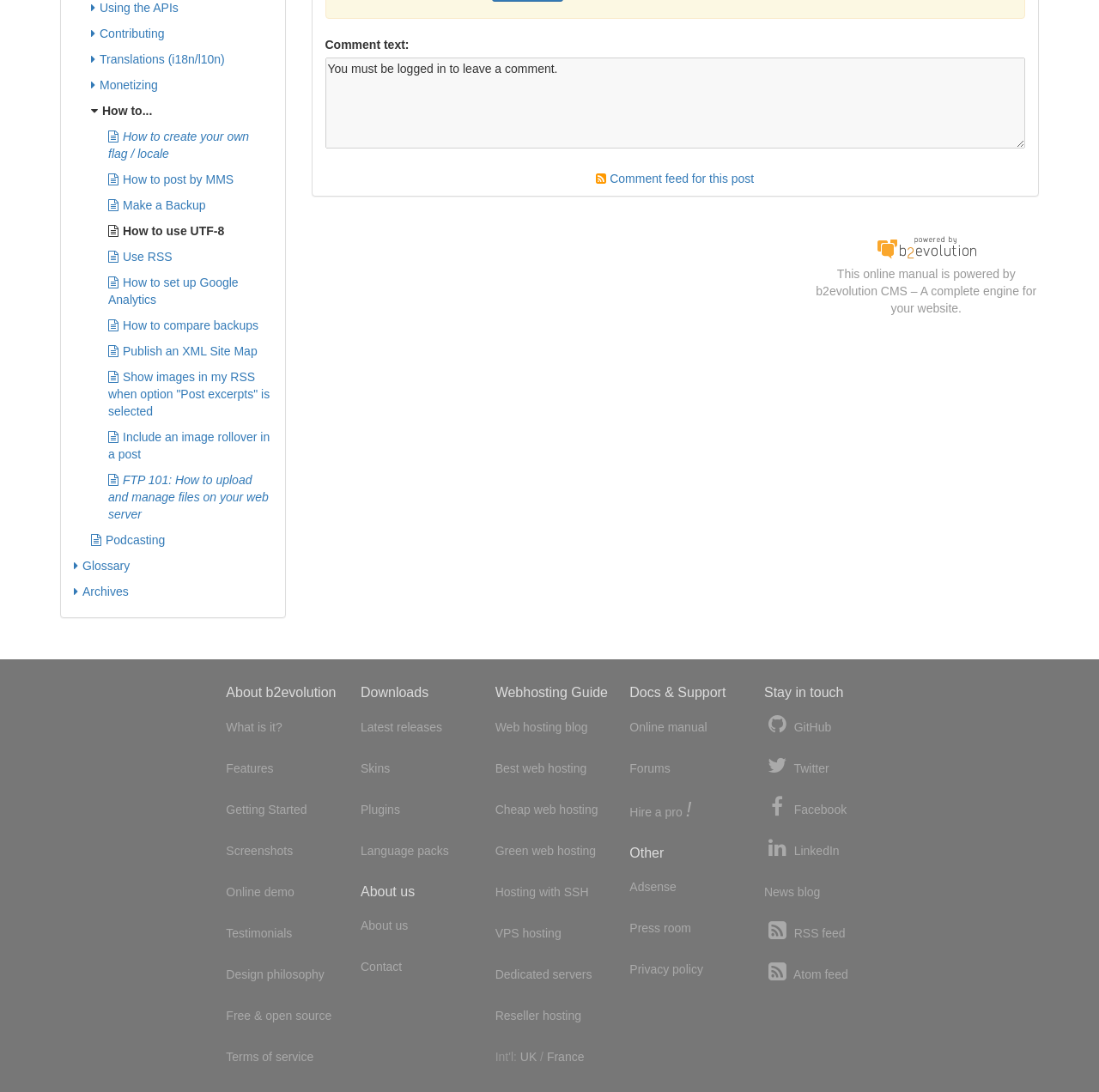Predict the bounding box of the UI element based on this description: "Publish an XML Site Map".

[0.098, 0.31, 0.234, 0.333]